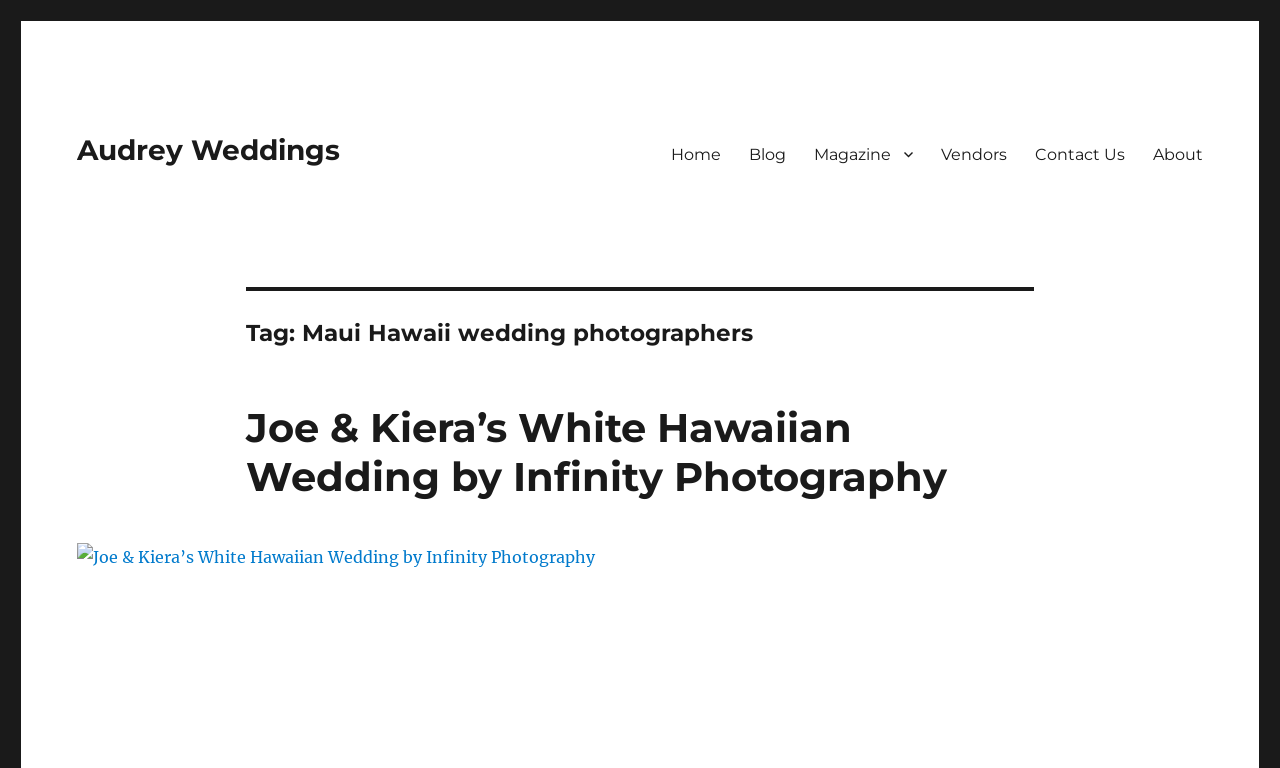Respond concisely with one word or phrase to the following query:
What is the title of the blog post below the header?

Joe & Kiera’s White Hawaiian Wedding